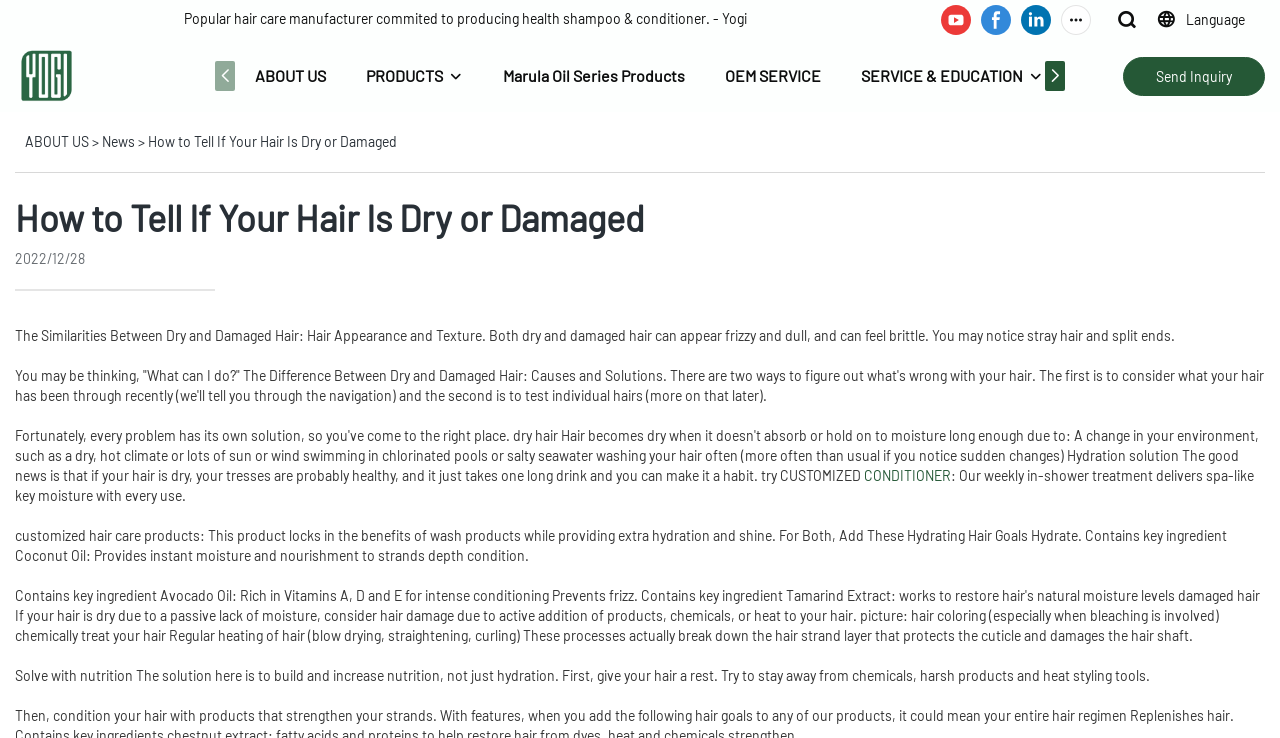Utilize the details in the image to thoroughly answer the following question: What is the language of the webpage?

The language of the webpage is not explicitly specified, but there is a 'Language' option at the top of the webpage which suggests that the language can be changed.